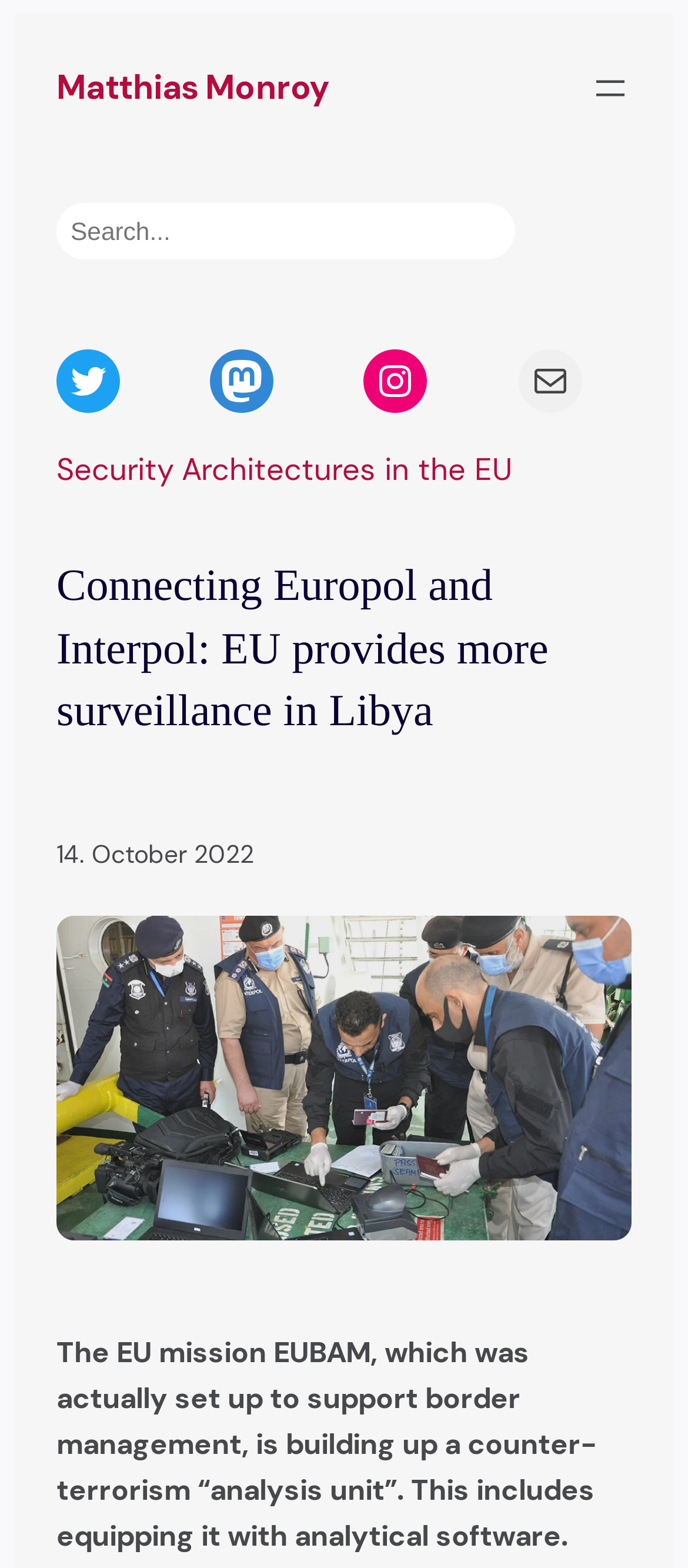Please provide a one-word or short phrase answer to the question:
What is the purpose of the search box?

To search the website